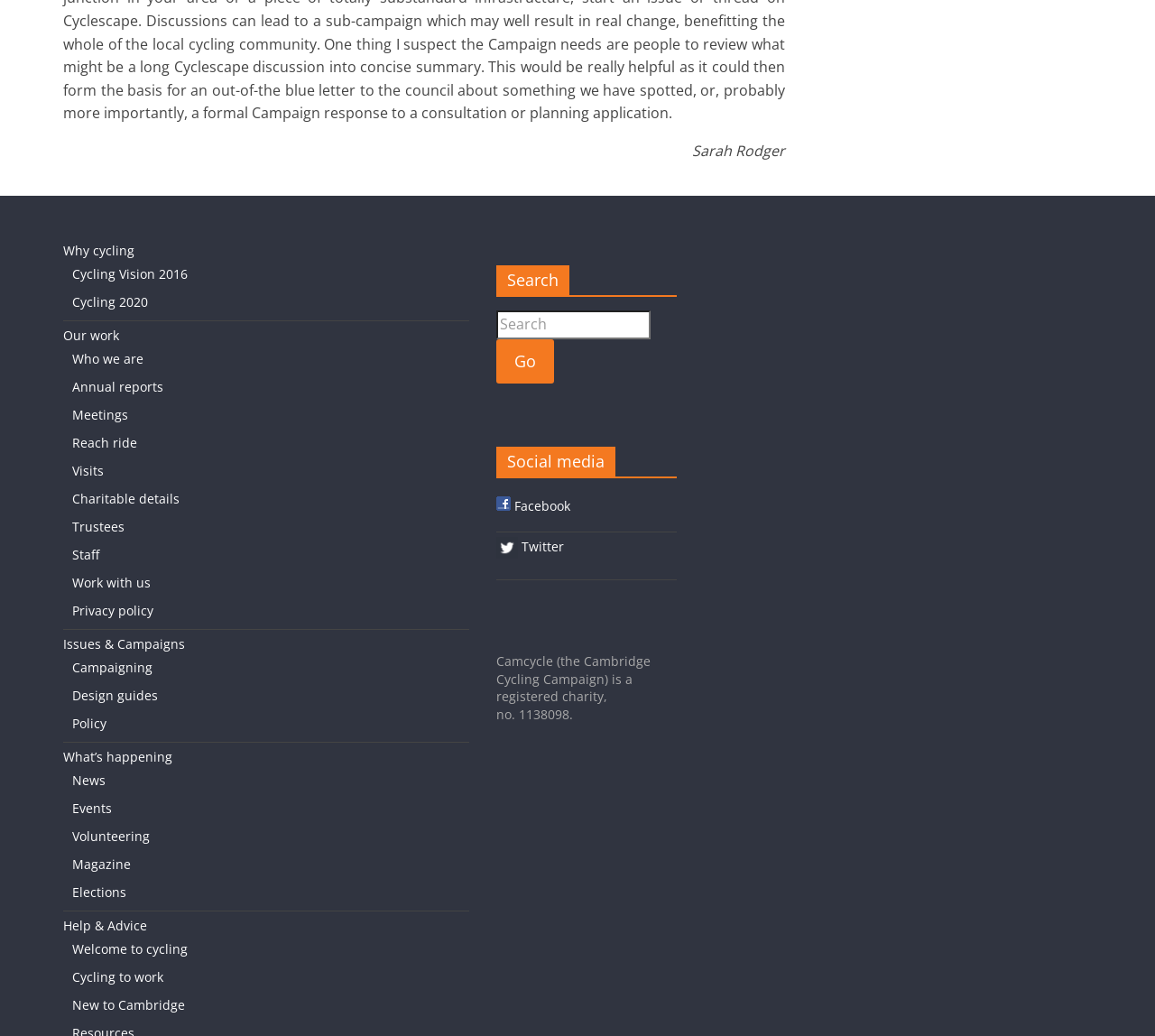Please identify the bounding box coordinates of the element that needs to be clicked to execute the following command: "Check 'Annual reports'". Provide the bounding box using four float numbers between 0 and 1, formatted as [left, top, right, bottom].

[0.062, 0.365, 0.141, 0.381]